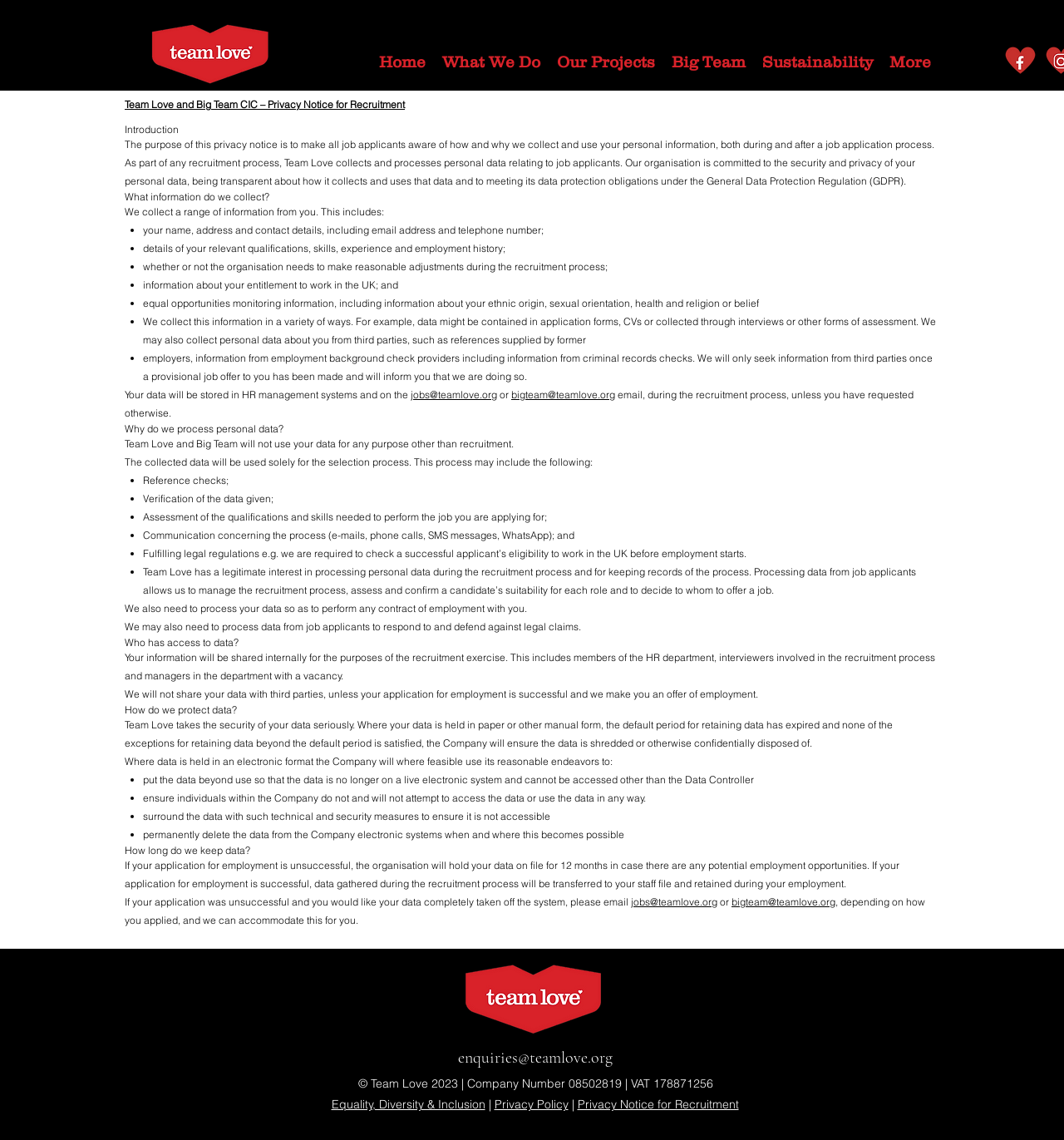Pinpoint the bounding box coordinates of the clickable element to carry out the following instruction: "Check enquiries@teamlove.org."

[0.43, 0.919, 0.575, 0.936]